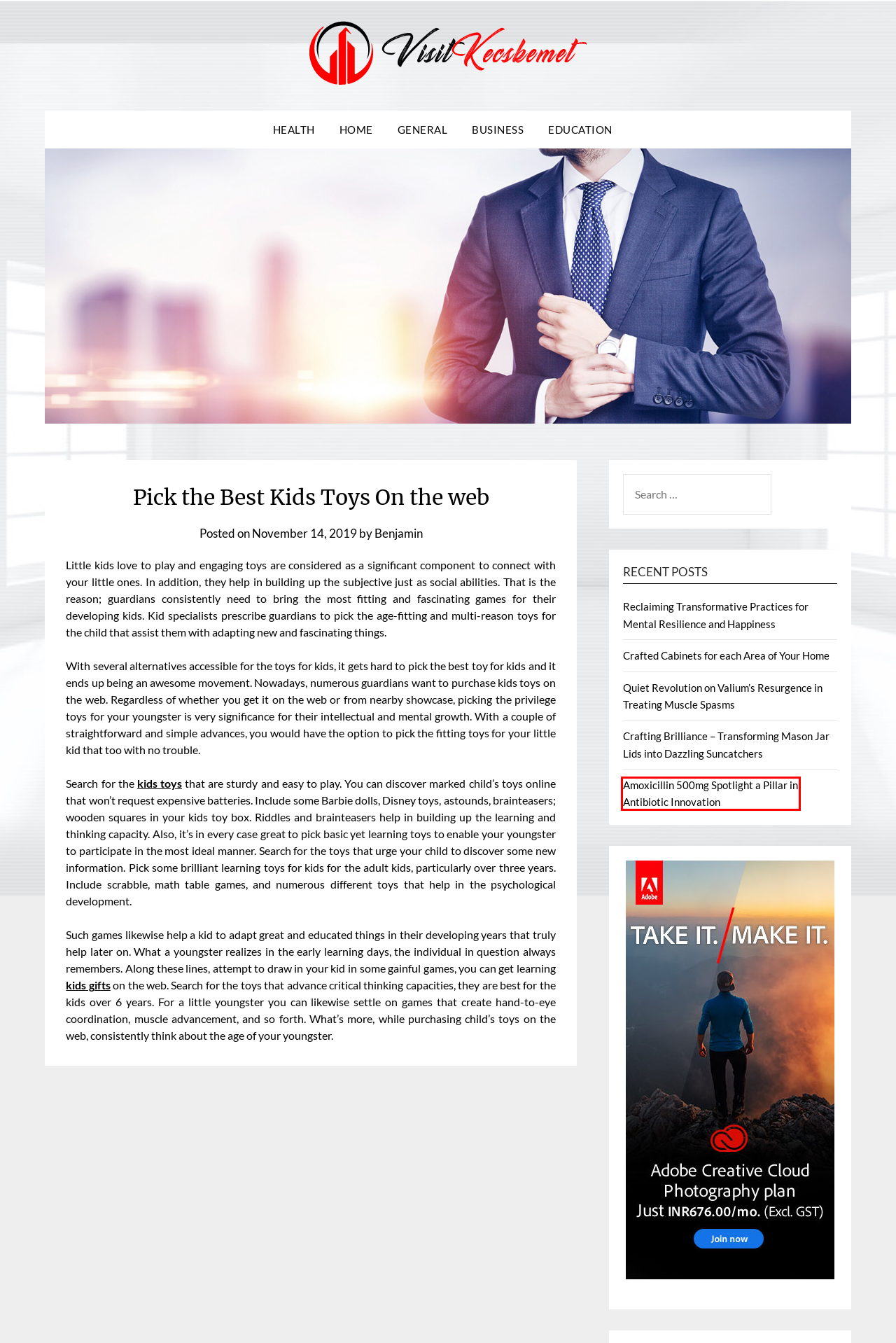You are given a screenshot of a webpage with a red rectangle bounding box around a UI element. Select the webpage description that best matches the new webpage after clicking the element in the bounding box. Here are the candidates:
A. Reclaiming Transformative Practices for Mental Resilience and Happiness – Wonder Blog
B. Quiet Revolution on Valium’s Resurgence in Treating Muscle Spasms – Wonder Blog
C. Crafted Cabinets for each Area of Your Home – Wonder Blog
D. Business – Wonder Blog
E. Amoxicillin 500mg Spotlight a Pillar in Antibiotic Innovation – Wonder Blog
F. General – Wonder Blog
G. Wonder Blog
H. Crafting Brilliance – Transforming Mason Jar Lids into Dazzling Suncatchers – Wonder Blog

E